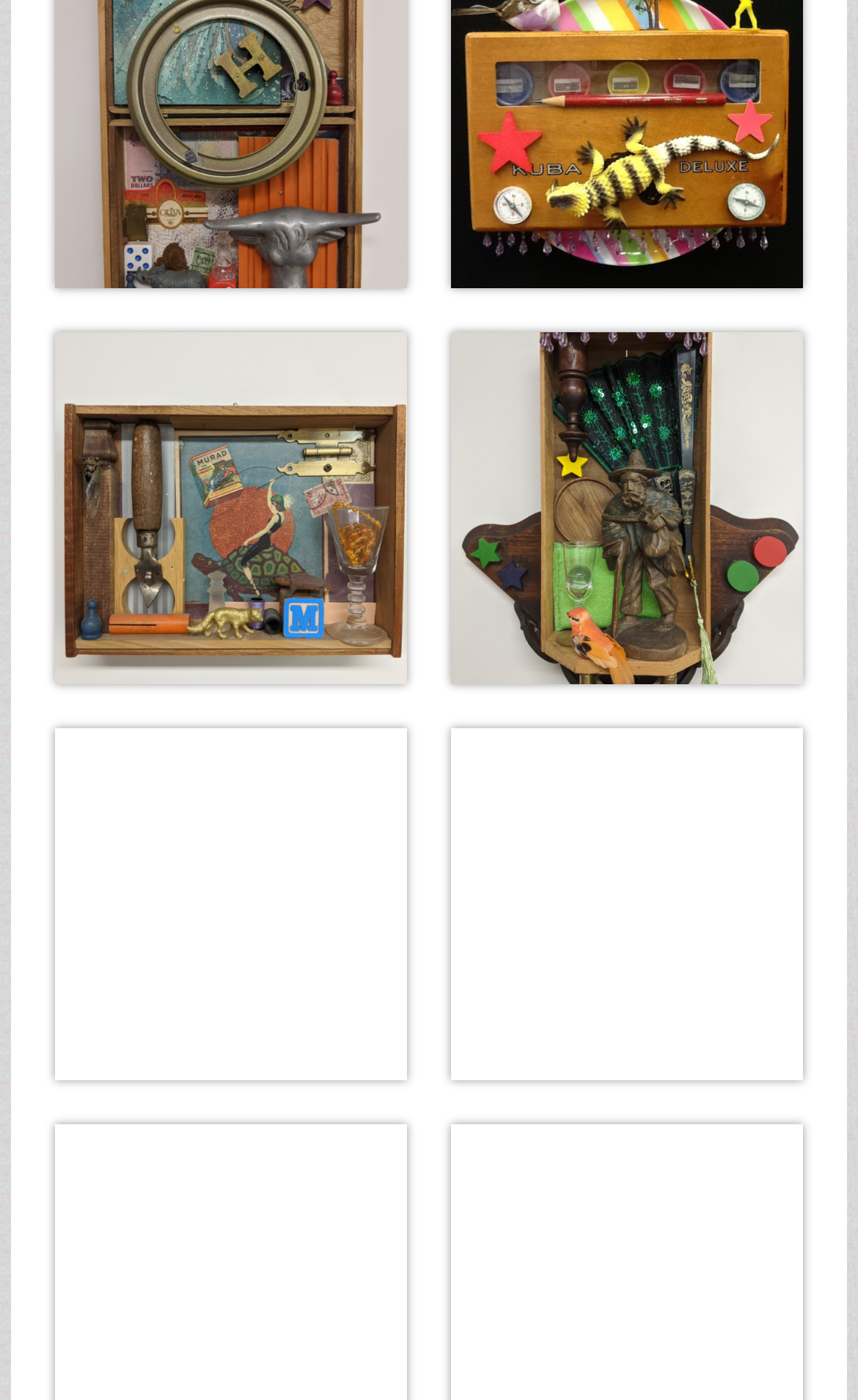Provide a brief response to the question using a single word or phrase: 
How many products are displayed on this page?

5